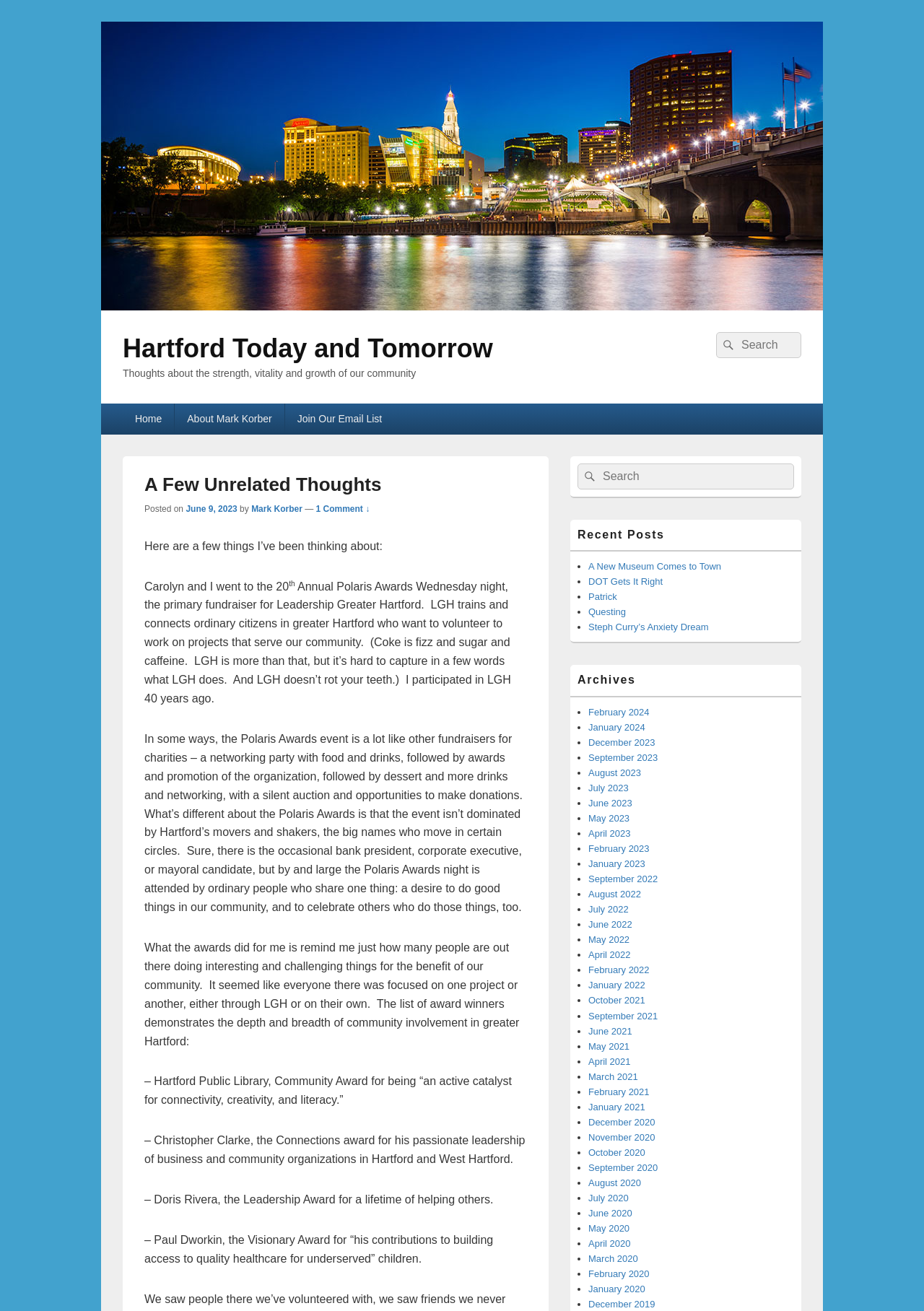Using floating point numbers between 0 and 1, provide the bounding box coordinates in the format (top-left x, top-left y, bottom-right x, bottom-right y). Locate the UI element described here: Questing

[0.637, 0.463, 0.677, 0.471]